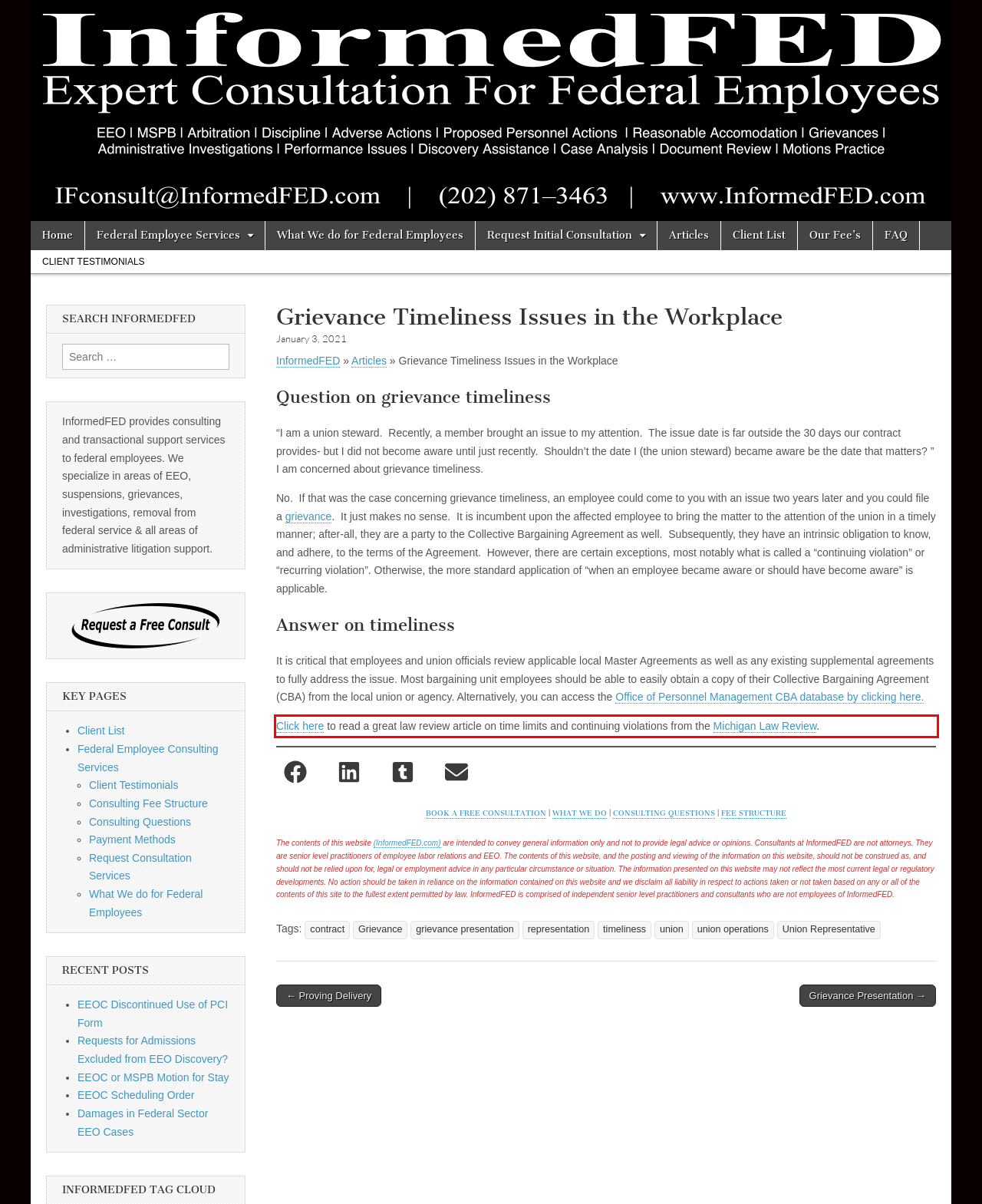Given a webpage screenshot, locate the red bounding box and extract the text content found inside it.

Click here to read a great law review article on time limits and continuing violations from the Michigan Law Review.